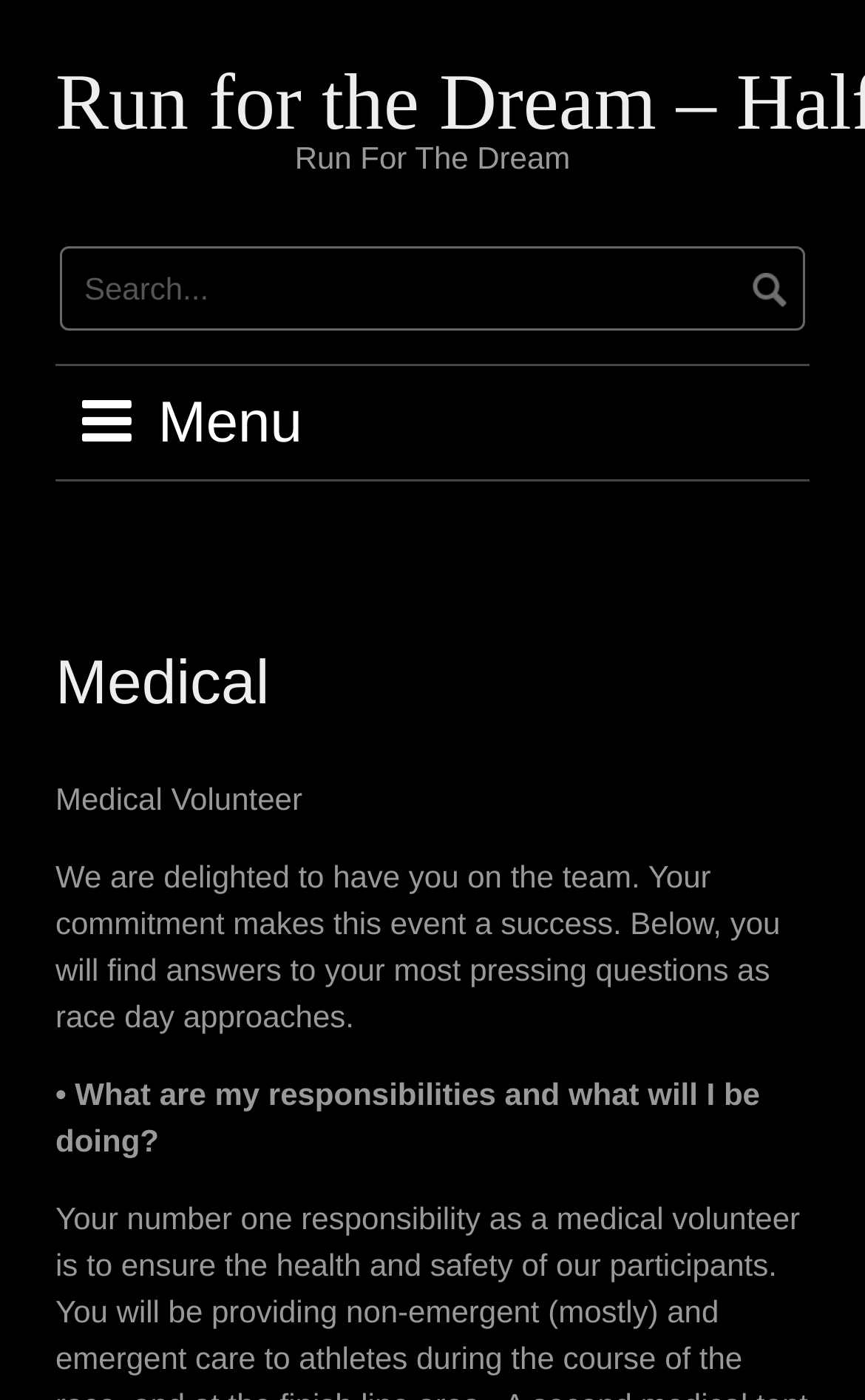What is the role of a medical volunteer?
Using the image, provide a concise answer in one word or a short phrase.

Undetermined